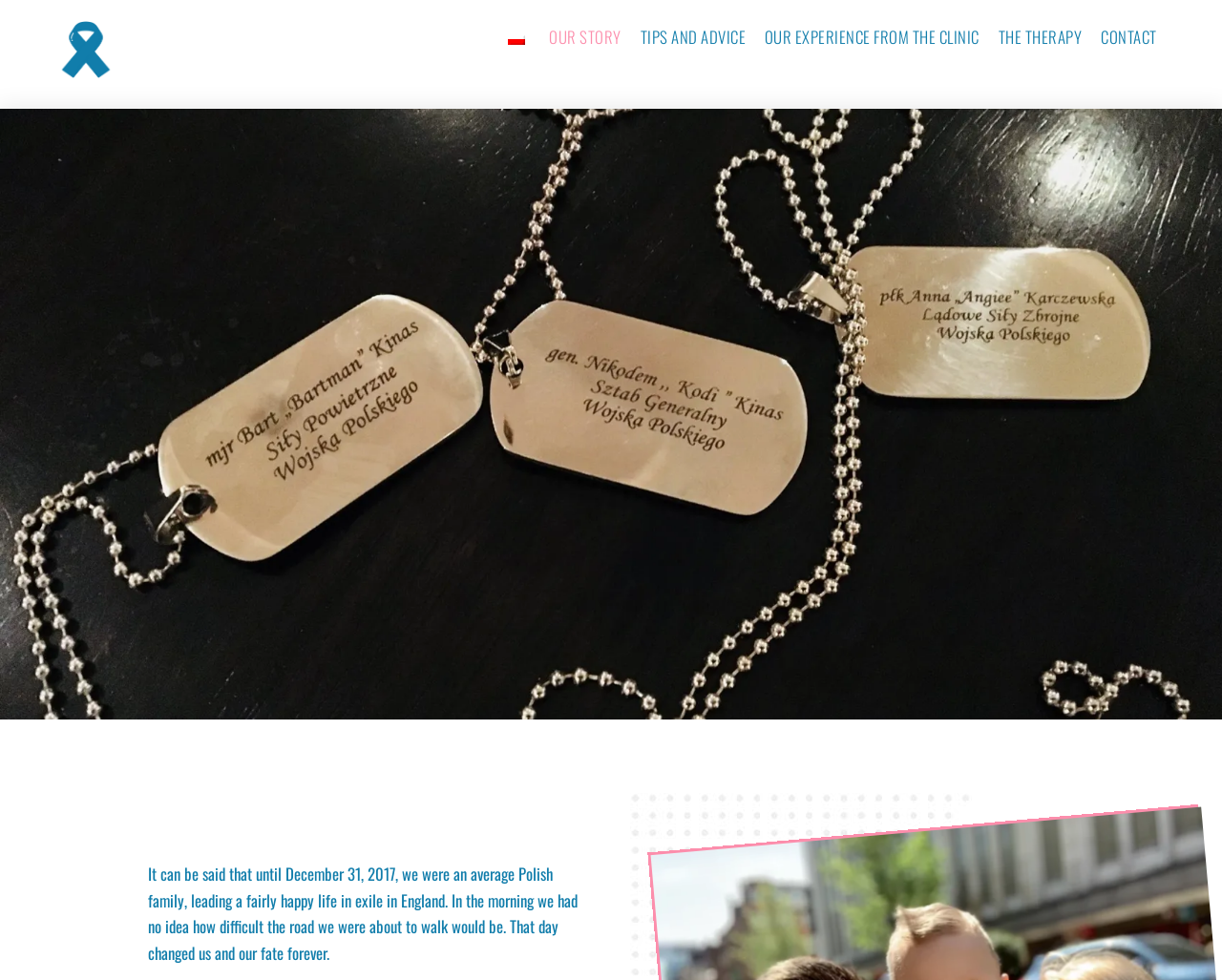What is the position of the main text area?
Please respond to the question with a detailed and thorough explanation.

I found the answer by looking at the bounding box coordinates of the main text area, which has a y1 value of 0.879, indicating that it is located at the bottom of the webpage, and an x1 value of 0.121 and an x2 value of 0.473, indicating that it is centered horizontally.